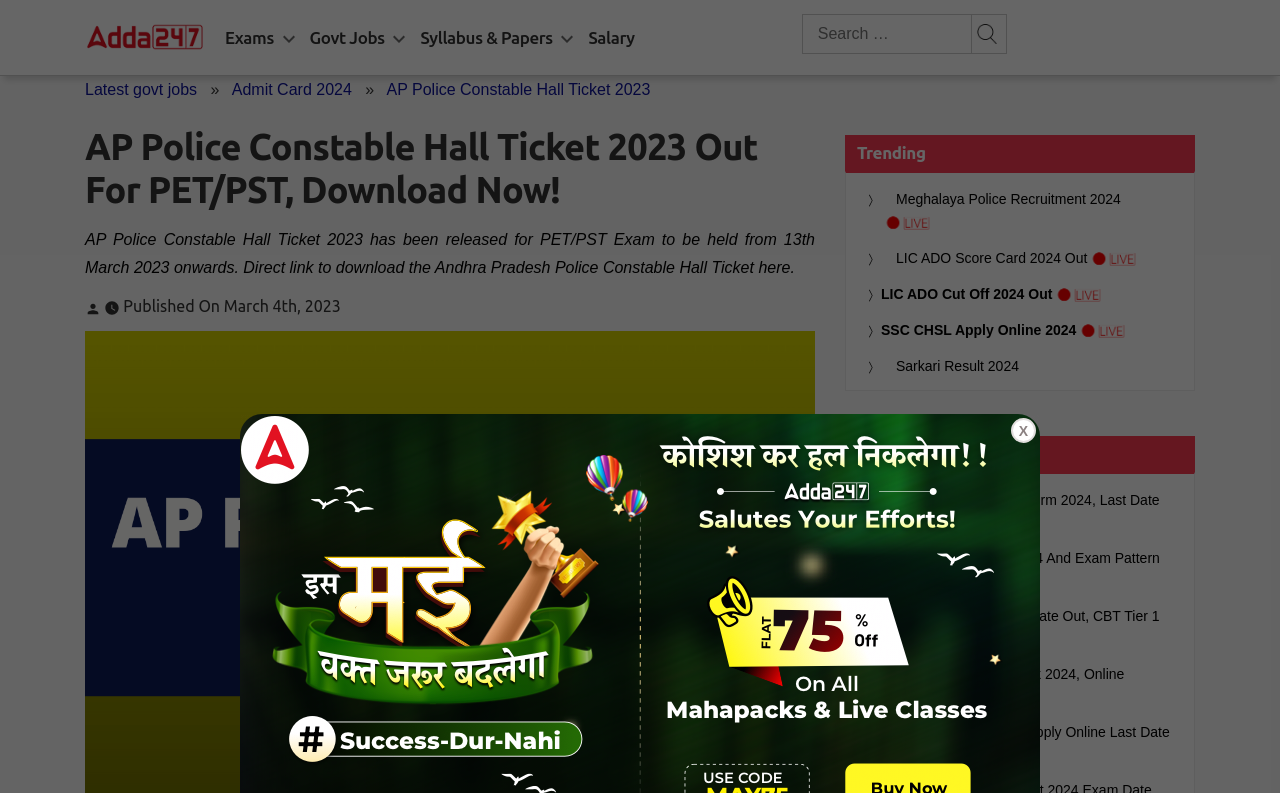Please predict the bounding box coordinates of the element's region where a click is necessary to complete the following instruction: "Read the interview with The Tallest Man on Earth". The coordinates should be represented by four float numbers between 0 and 1, i.e., [left, top, right, bottom].

None